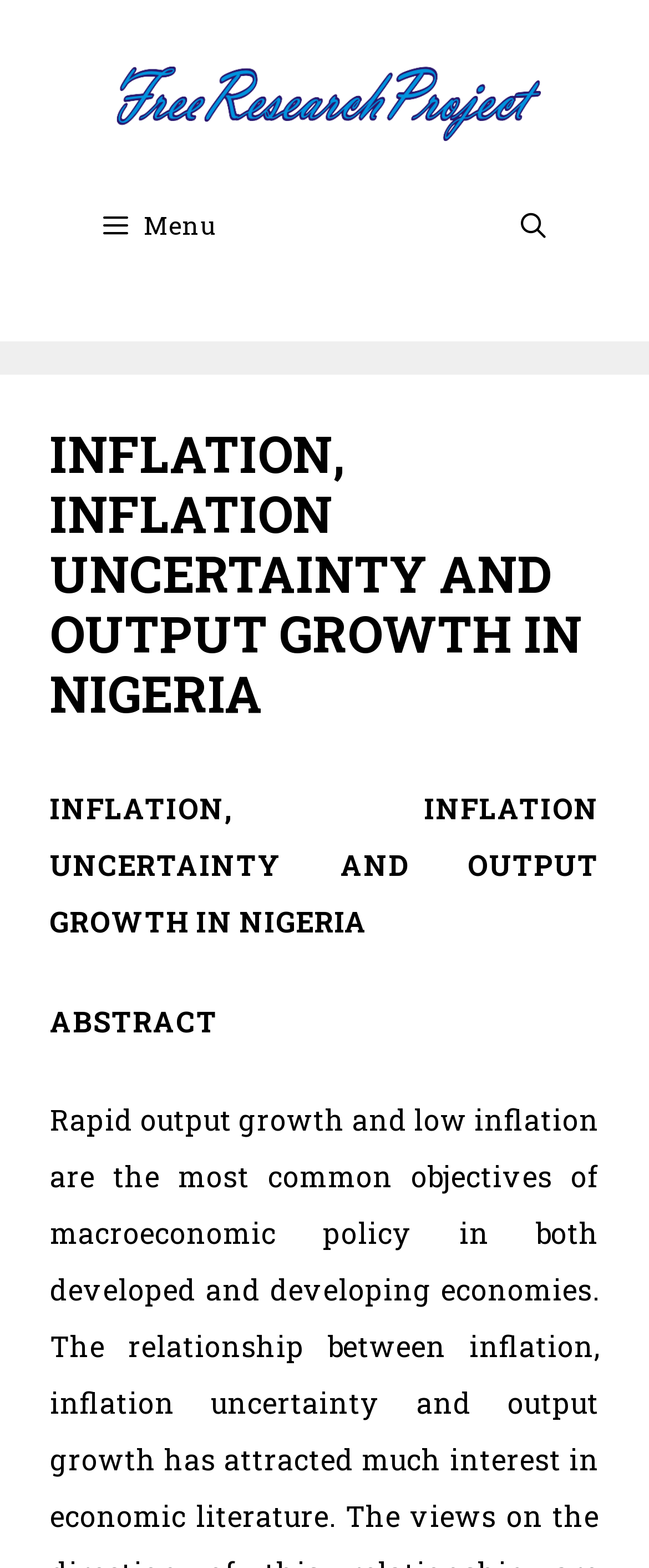Locate the bounding box of the user interface element based on this description: "Menu".

[0.103, 0.112, 0.897, 0.176]